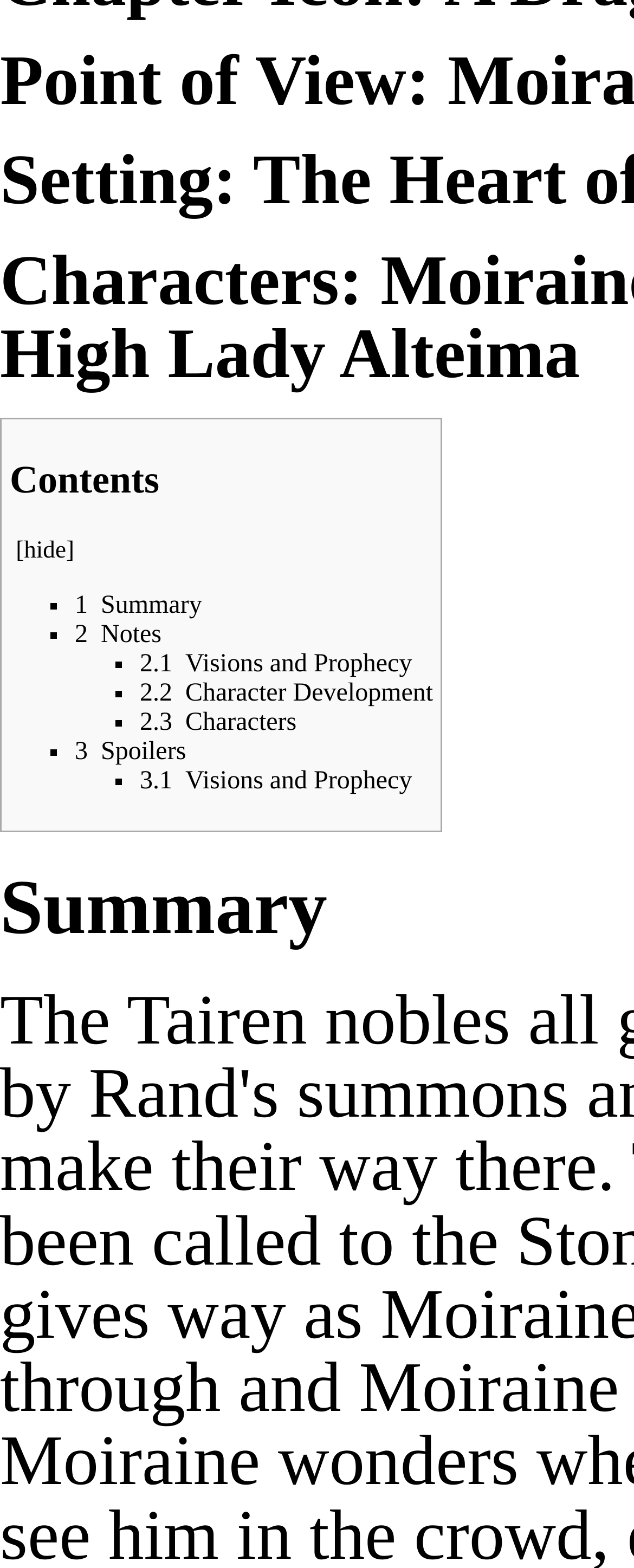Please answer the following question using a single word or phrase: 
What is the first character mentioned on this webpage?

Alteima